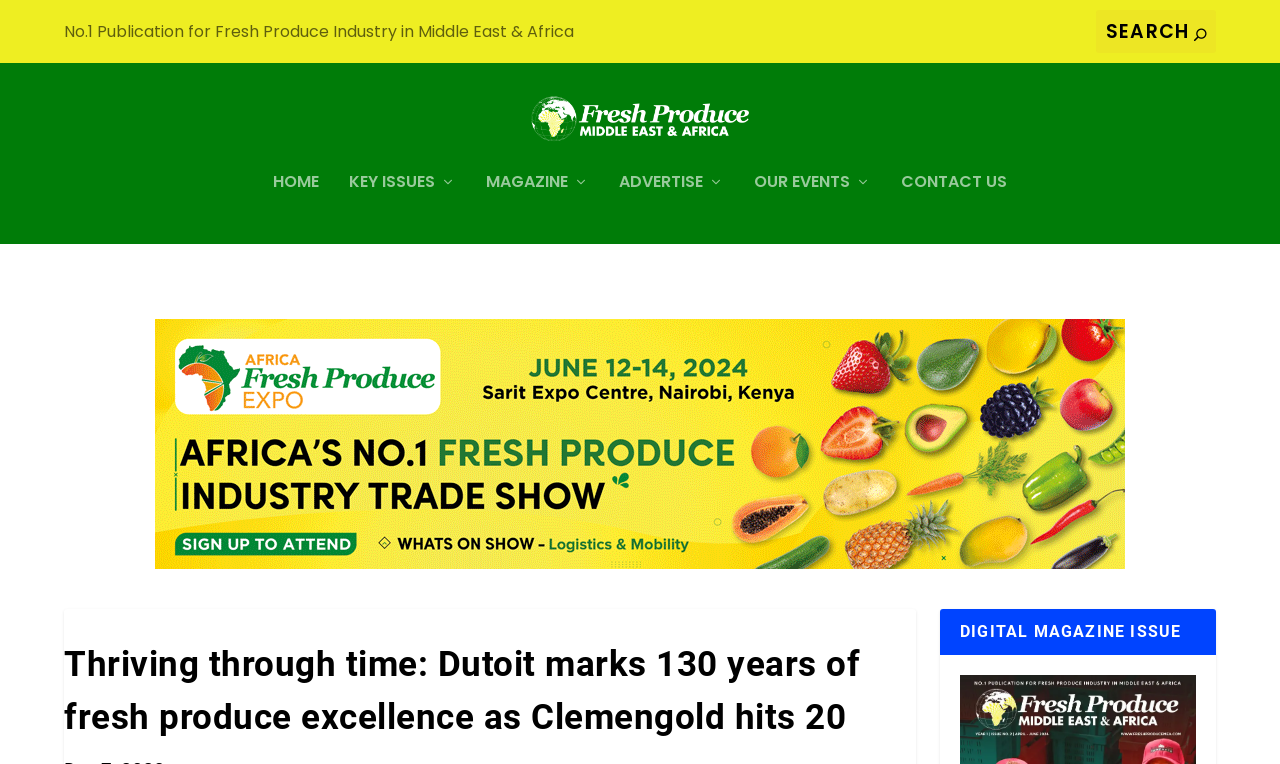Identify the bounding box coordinates of the part that should be clicked to carry out this instruction: "Search the AFP".

None